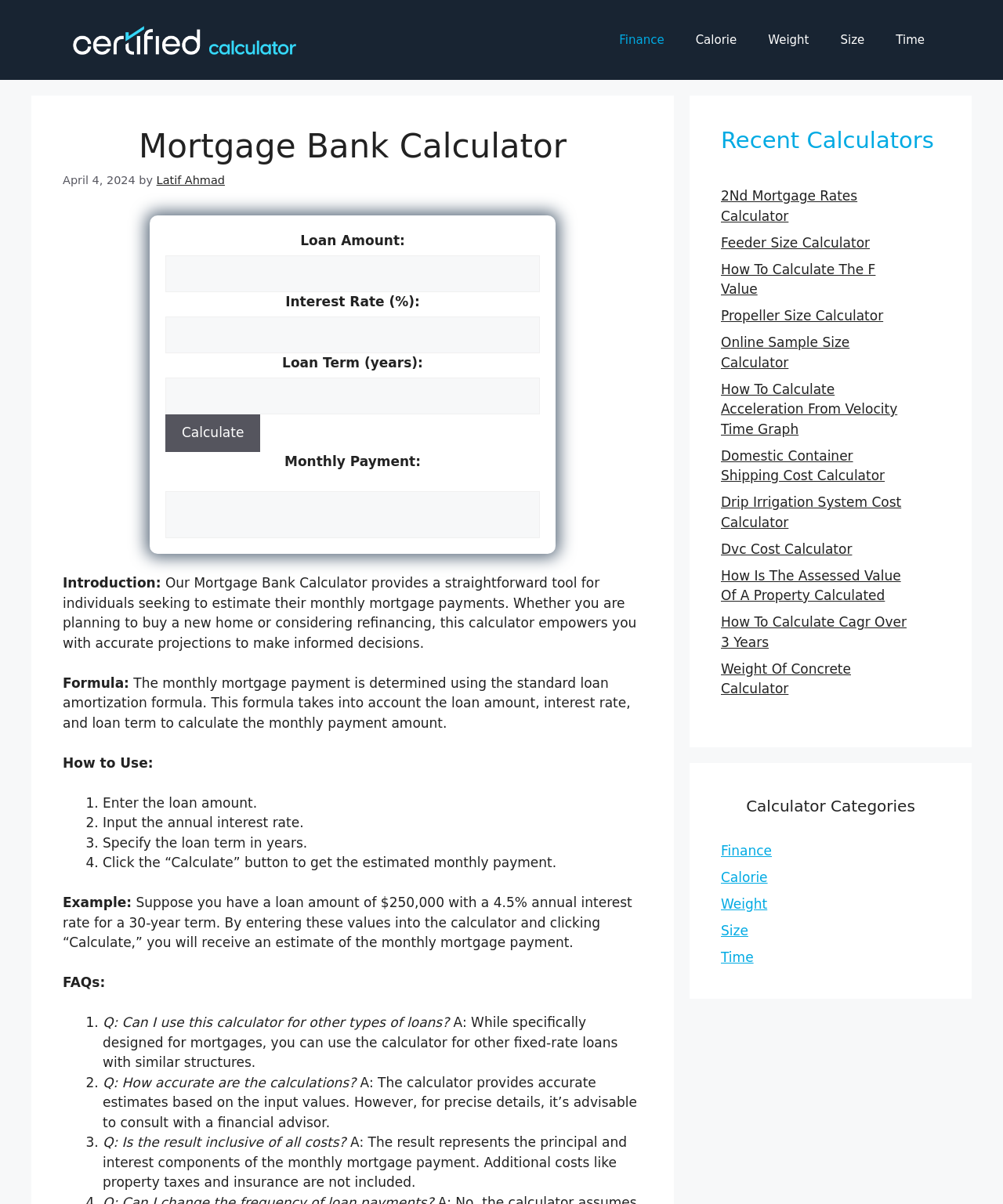What is the purpose of the Mortgage Bank Calculator?
Refer to the image and give a detailed answer to the query.

The Mortgage Bank Calculator is a tool that allows users to estimate their monthly mortgage payments based on the loan amount, interest rate, and loan term. This calculator provides a straightforward way for individuals to plan their finances and make informed decisions when buying a new home or refinancing an existing mortgage.